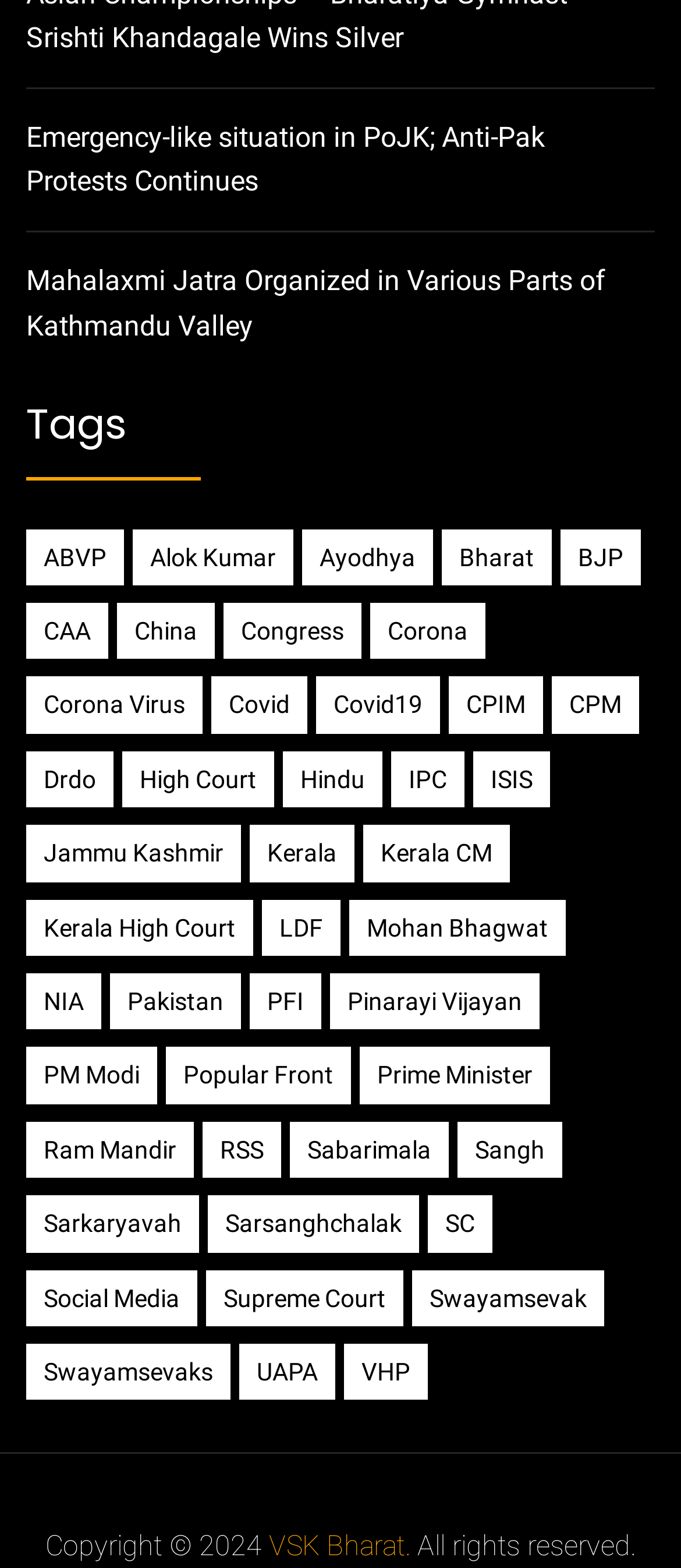Identify the bounding box coordinates for the element that needs to be clicked to fulfill this instruction: "Click on the link 'Emergency-like situation in PoJK; Anti-Pak Protests Continues'". Provide the coordinates in the format of four float numbers between 0 and 1: [left, top, right, bottom].

[0.038, 0.073, 0.962, 0.13]